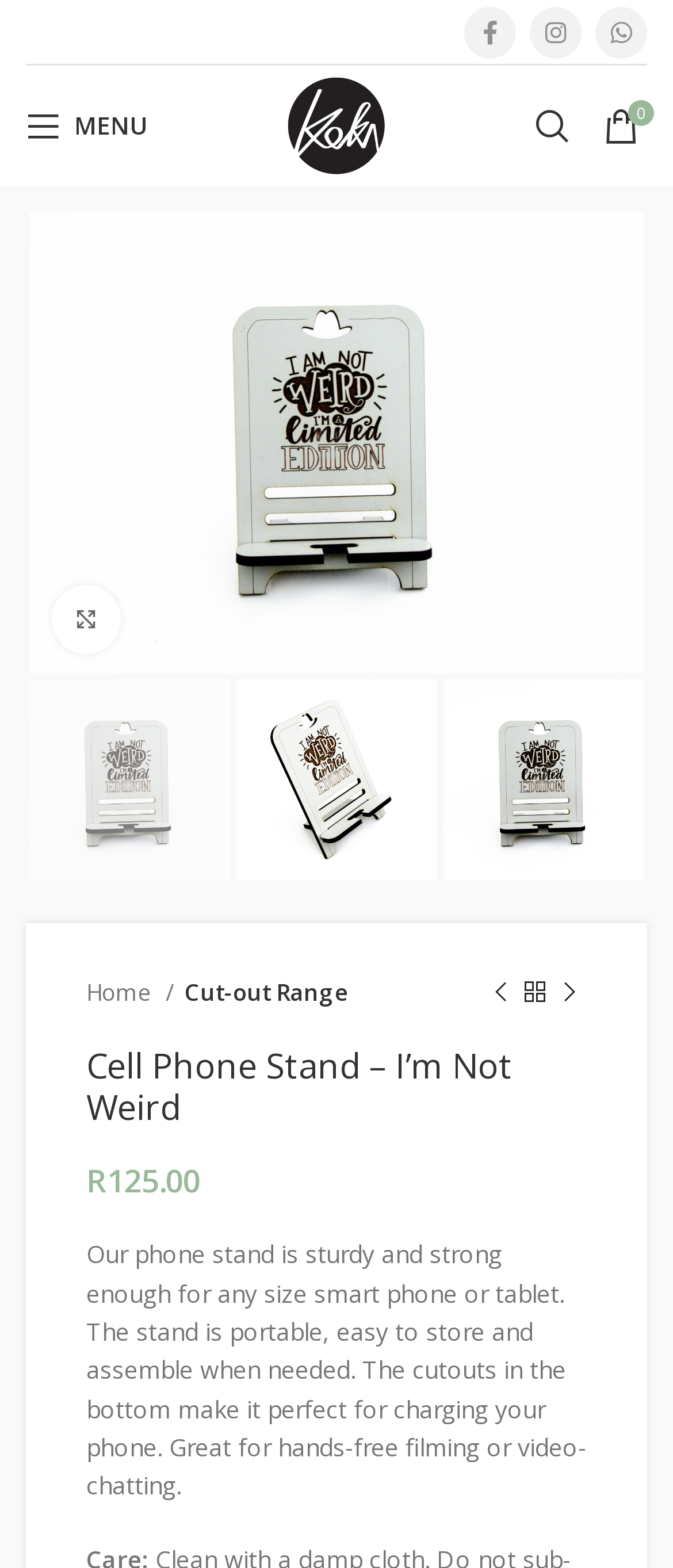Show the bounding box coordinates of the region that should be clicked to follow the instruction: "View next product."

[0.821, 0.622, 0.872, 0.644]